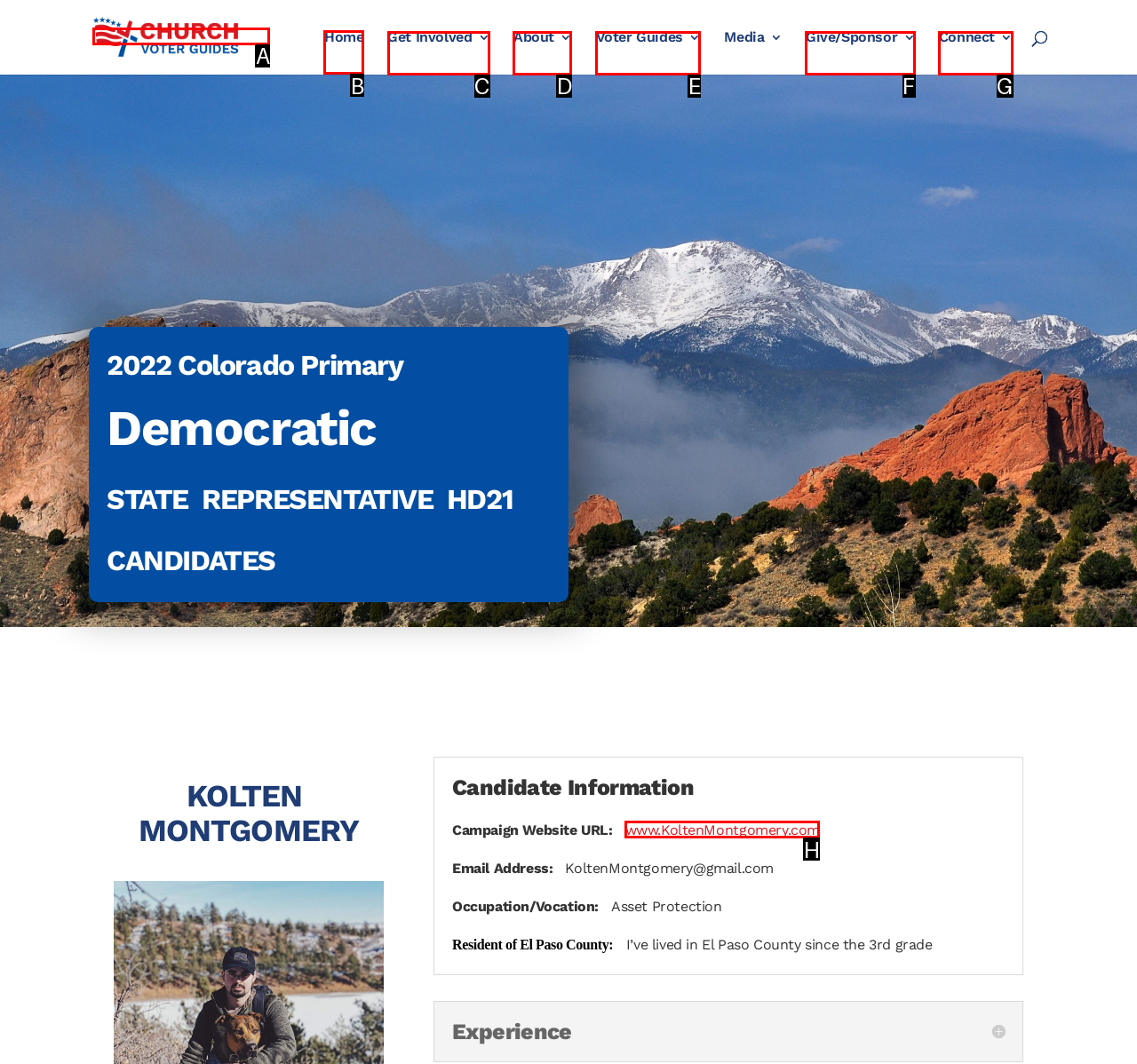From the given options, tell me which letter should be clicked to complete this task: Visit 'News & Press'
Answer with the letter only.

None